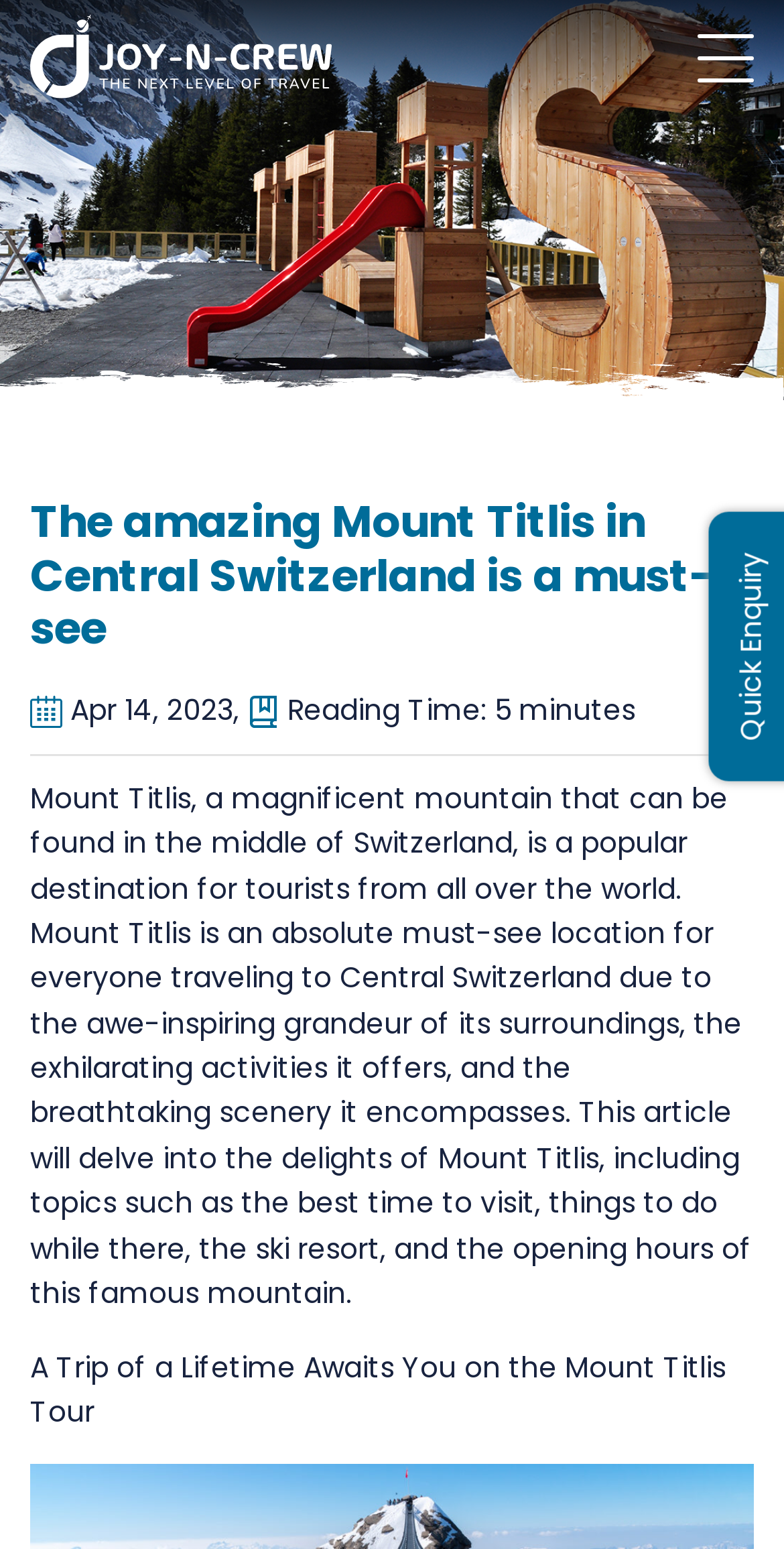Using the elements shown in the image, answer the question comprehensively: What is the purpose of visiting Mount Titlis?

According to the webpage, Mount Titlis is an absolute must-see location for everyone traveling to Central Switzerland due to its awe-inspiring grandeur, exhilarating activities, and breathtaking scenery.